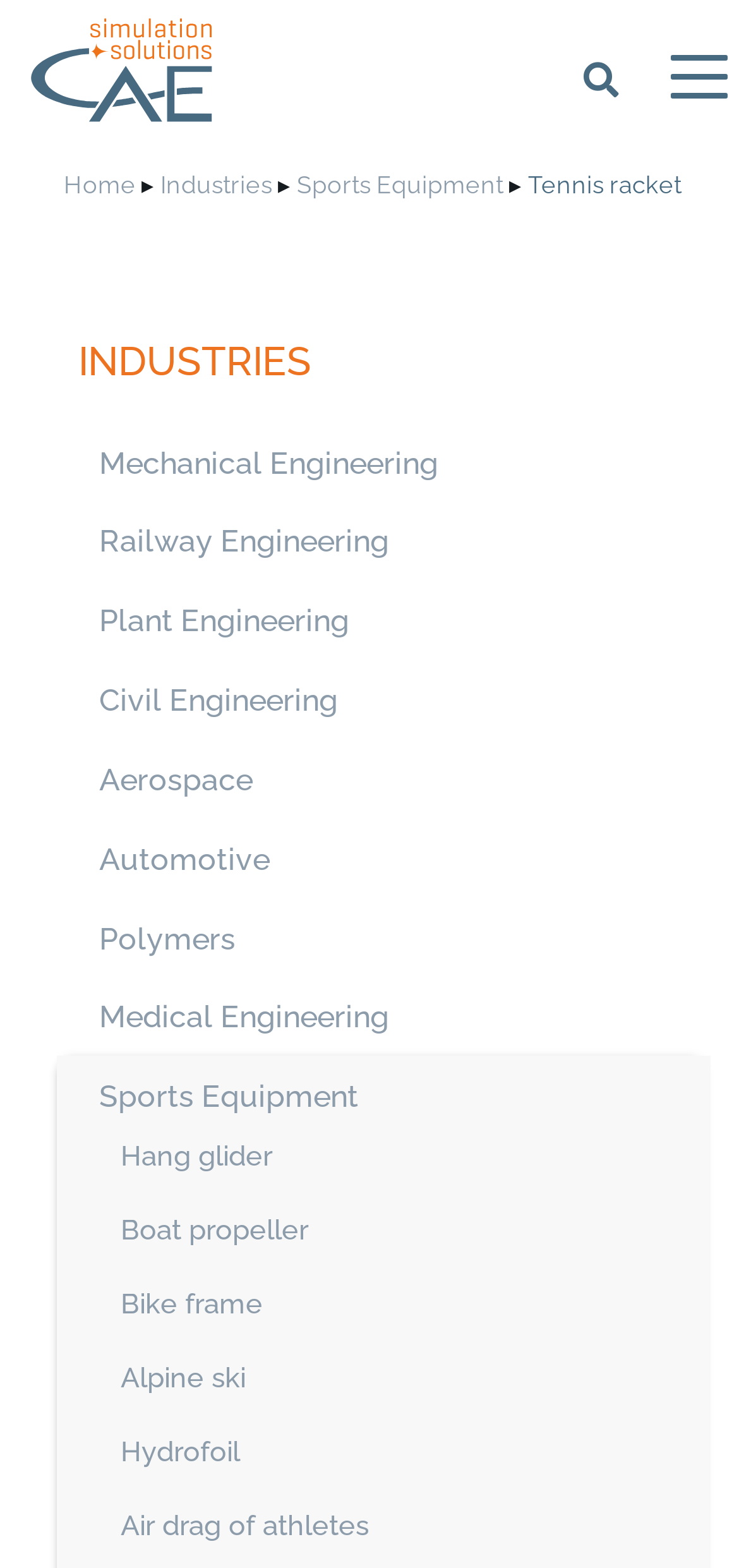Locate the bounding box coordinates of the element that should be clicked to execute the following instruction: "Click the logo".

[0.014, 0.0, 0.33, 0.097]